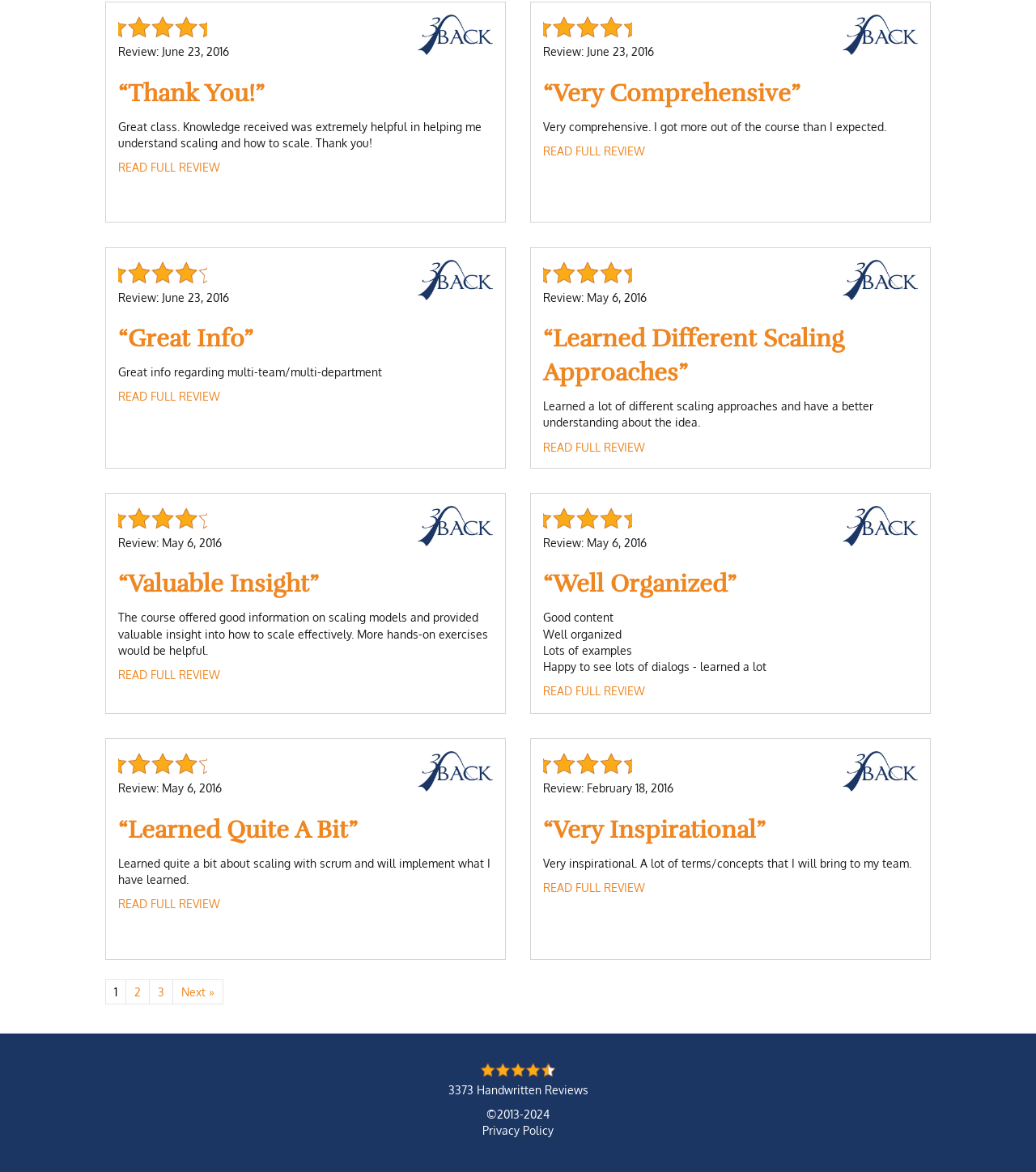Locate the UI element described by Learned Quite A Bit and provide its bounding box coordinates. Use the format (top-left x, top-left y, bottom-right x, bottom-right y) with all values as floating point numbers between 0 and 1.

[0.123, 0.695, 0.336, 0.721]